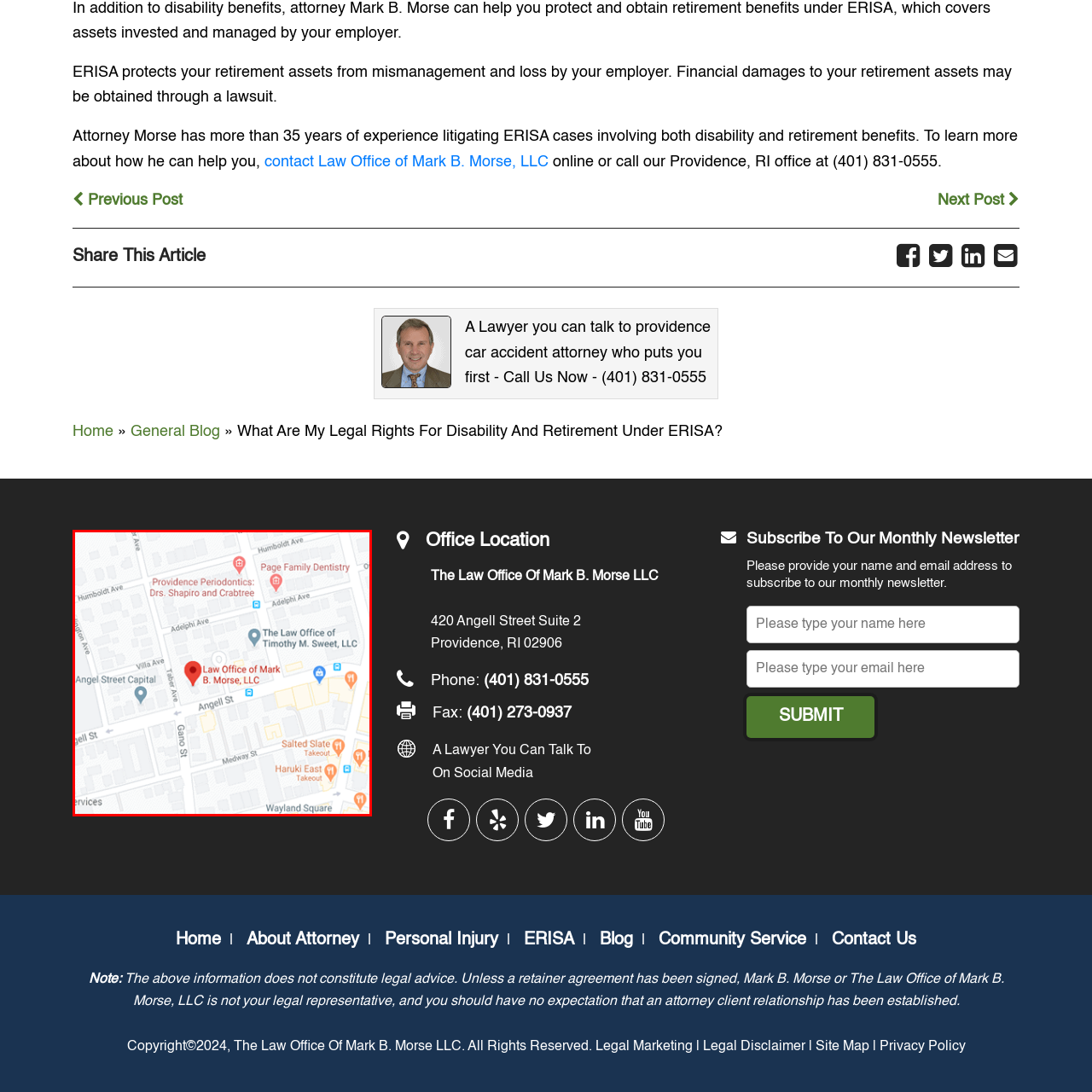Detail the features and components of the image inside the red outline.

This image features a map highlighting the location of the Law Office of Mark B. Morse, LLC. The office is marked prominently in red, situated on Angell Street in Providence, RI. Nearby landmarks include other legal offices and local businesses, ensuring good visibility and accessibility. This visual serves to illustrate the exact location for potential clients seeking legal assistance related to disability and retirement benefits under ERISA. The detailed layout of the surrounding streets provides context for those unfamiliar with the area, facilitating easier navigation to the office.